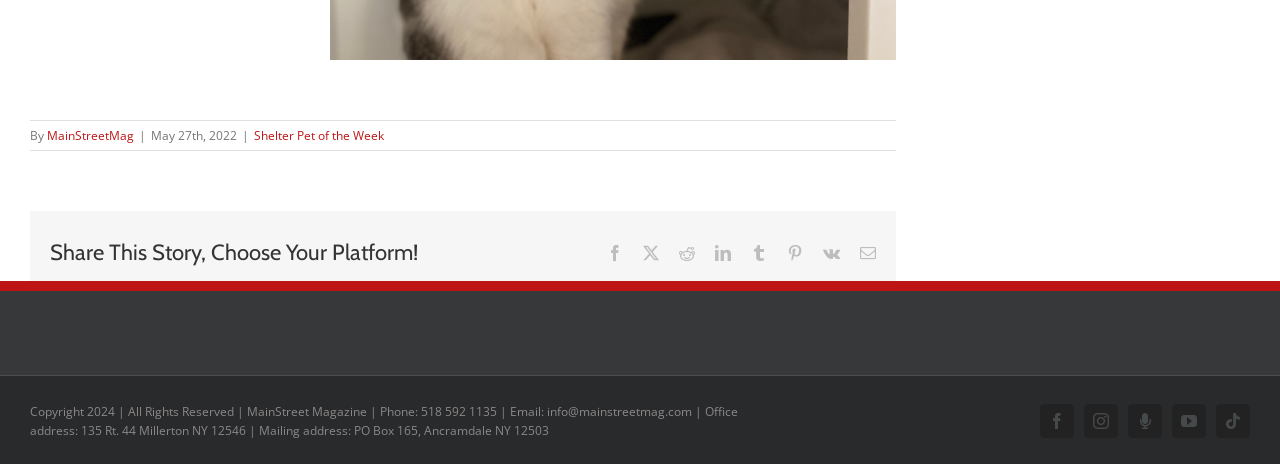Find the bounding box coordinates of the element I should click to carry out the following instruction: "Follow MainStreet Magazine on Instagram".

[0.847, 0.871, 0.873, 0.945]